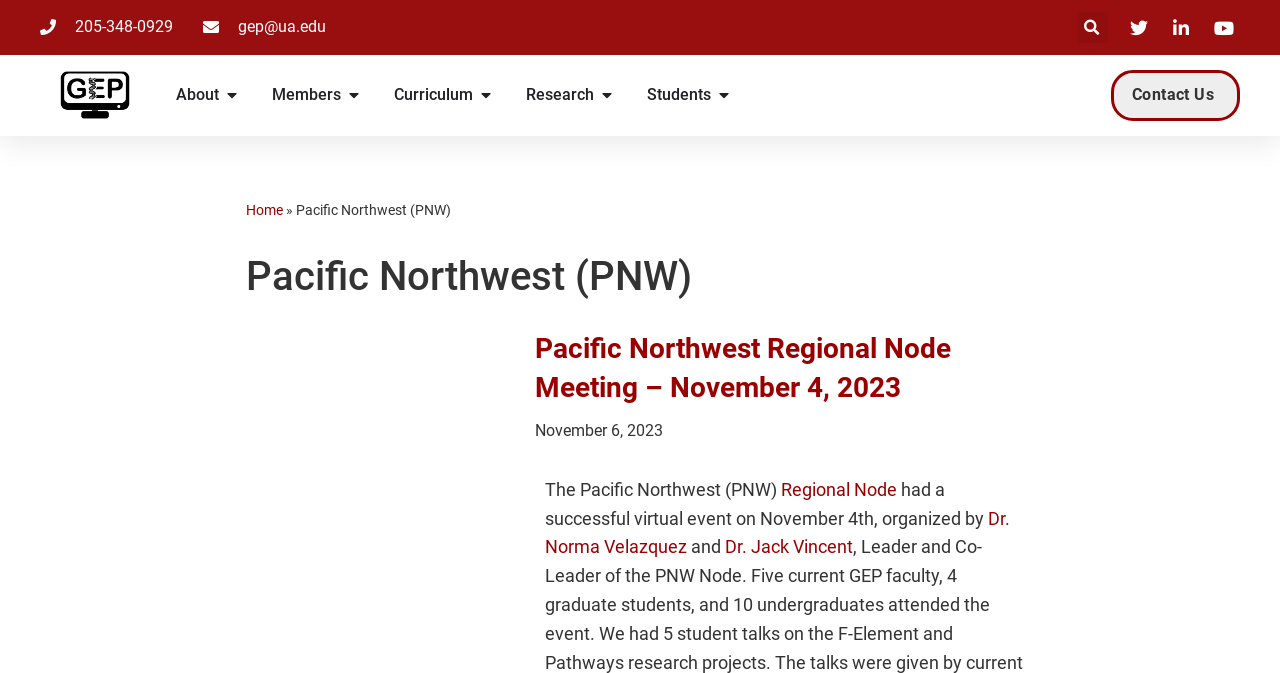Pinpoint the bounding box coordinates of the element that must be clicked to accomplish the following instruction: "read about Pacific Northwest Regional Node Meeting". The coordinates should be in the format of four float numbers between 0 and 1, i.e., [left, top, right, bottom].

[0.418, 0.493, 0.743, 0.6]